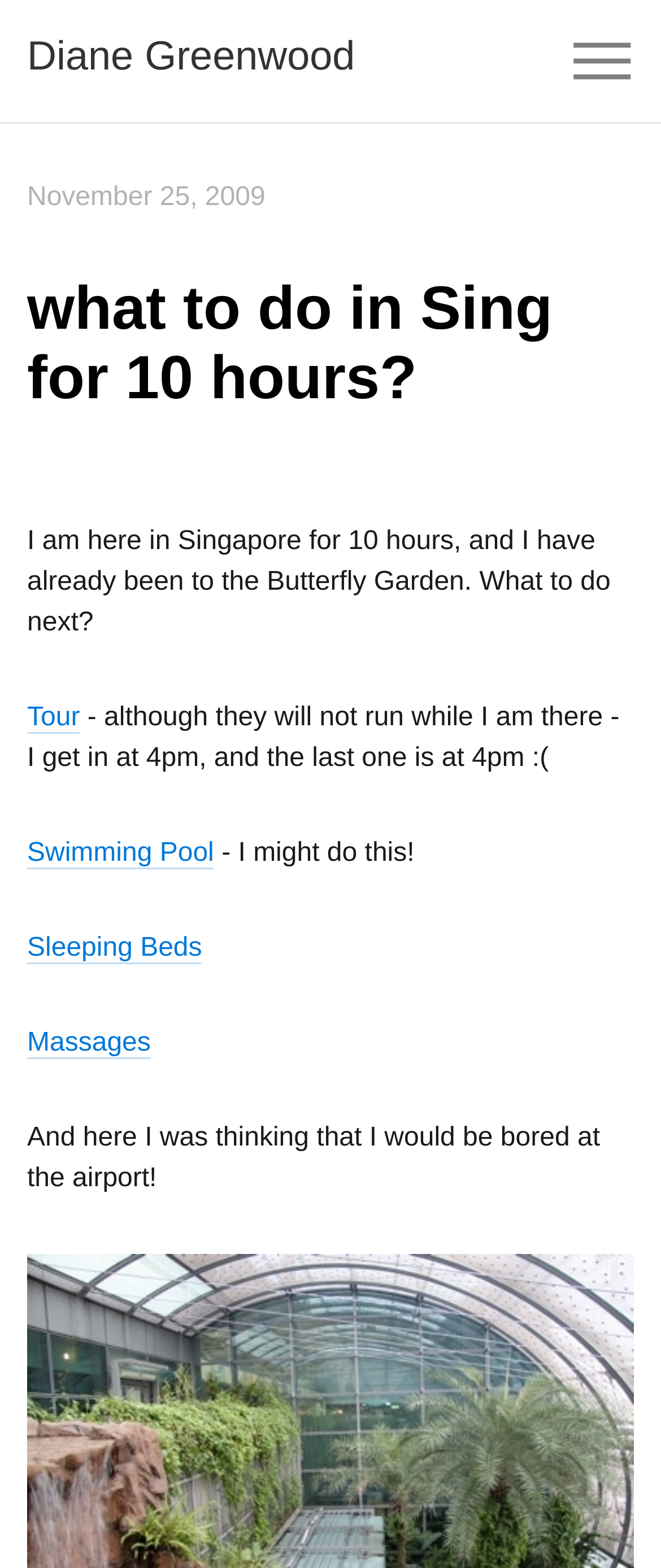What time does the author arrive?
Please answer the question with as much detail and depth as you can.

The author mentions 'I get in at 4pm' which indicates the arrival time.